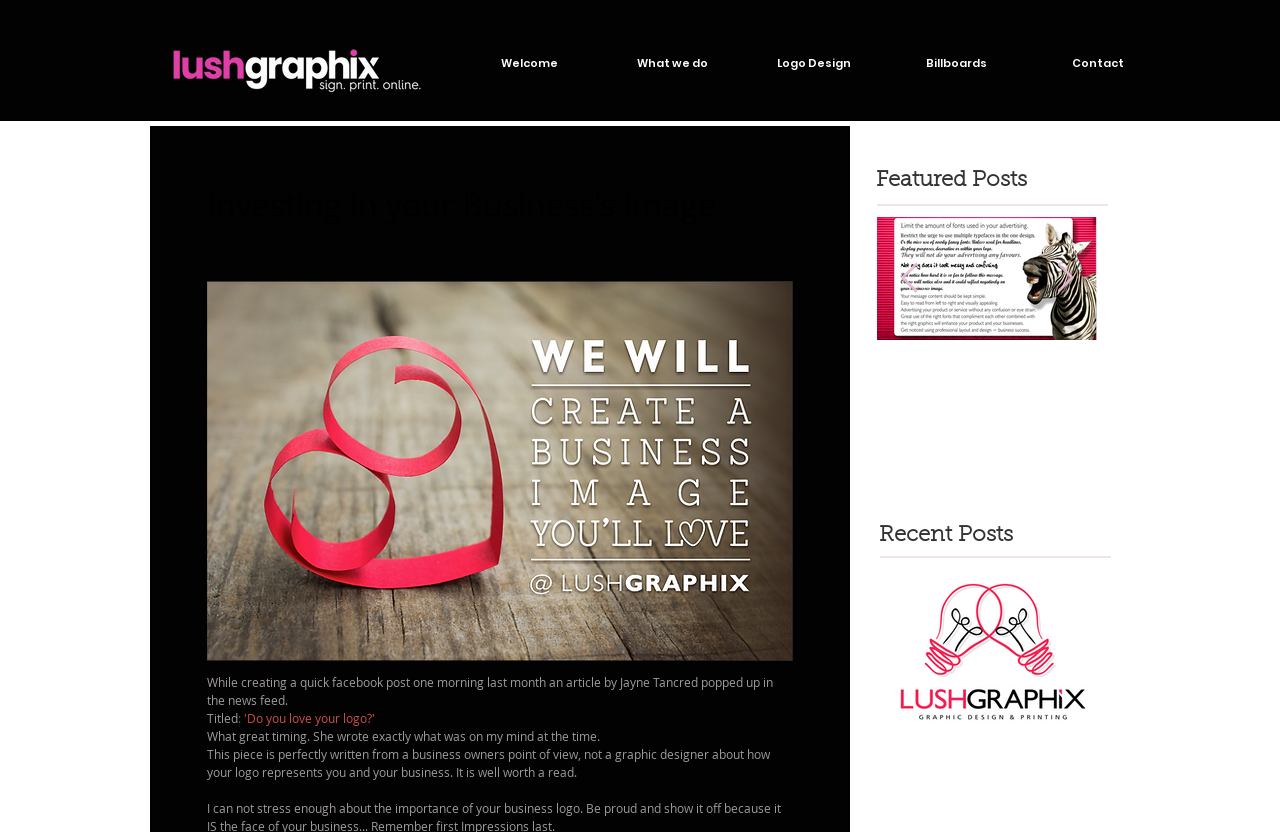Find the bounding box coordinates for the area you need to click to carry out the instruction: "Go to the 'Logo Design' page". The coordinates should be four float numbers between 0 and 1, indicated as [left, top, right, bottom].

[0.58, 0.047, 0.691, 0.105]